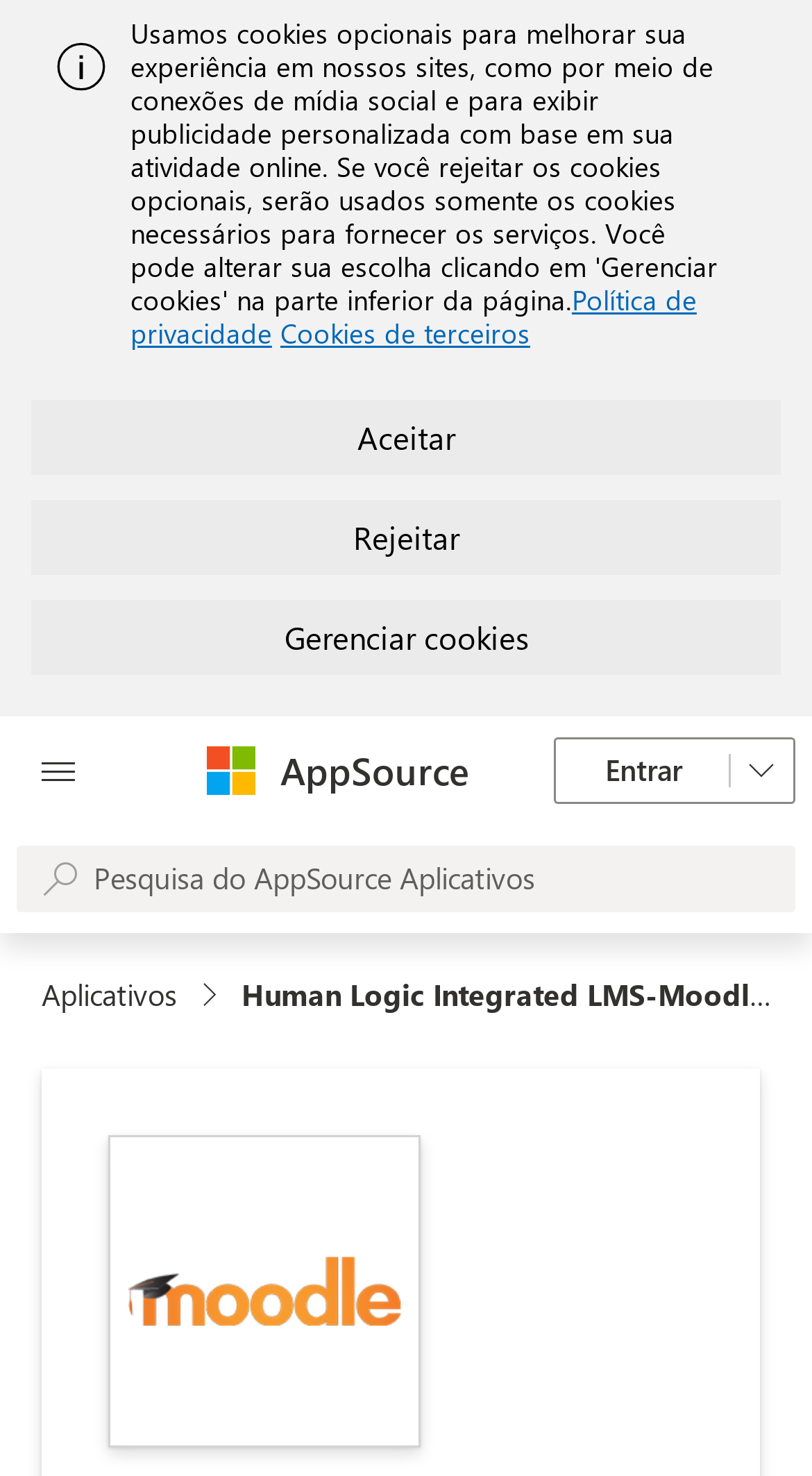Using the element description parent_node: AppSource, predict the bounding box coordinates for the UI element. Provide the coordinates in (top-left x, top-left y, bottom-right x, bottom-right y) format with values ranging from 0 to 1.

[0.247, 0.502, 0.319, 0.542]